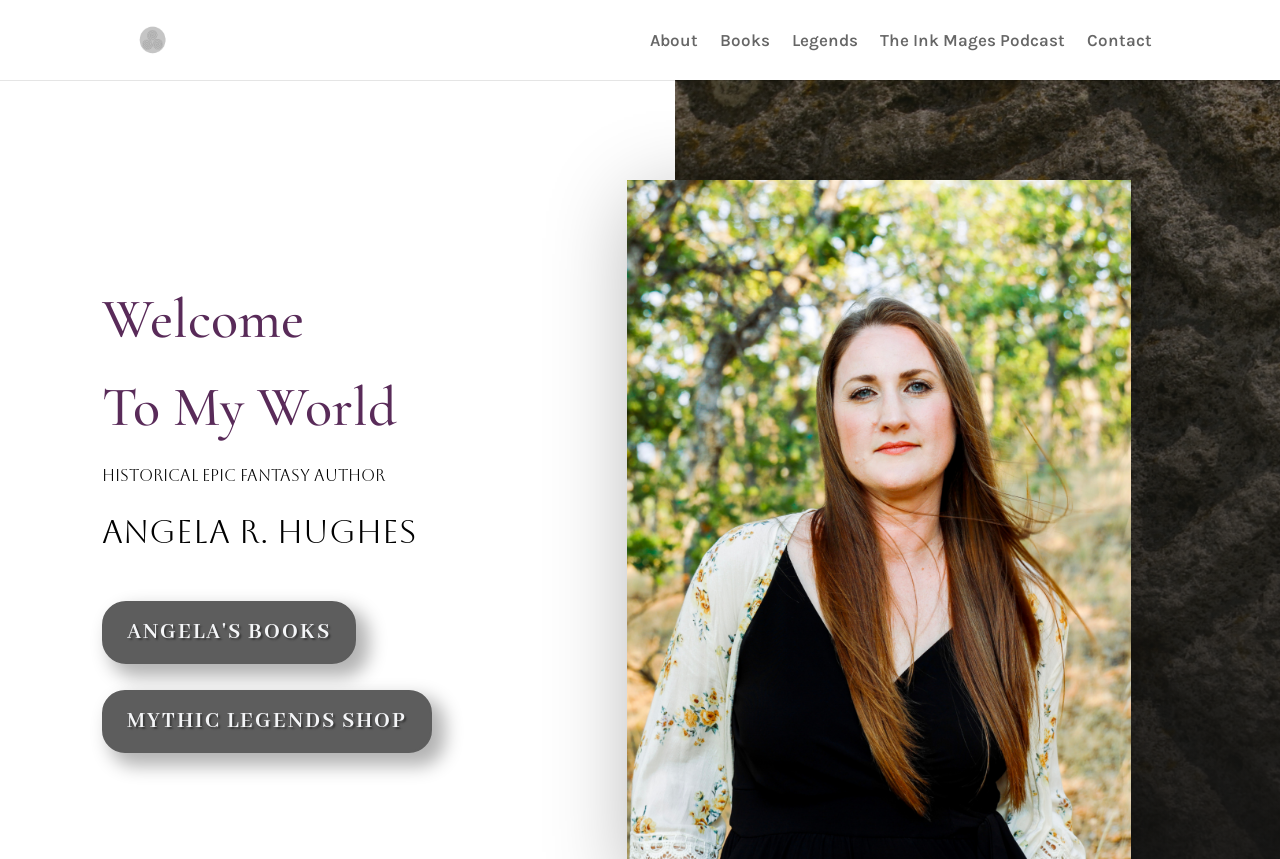Please specify the bounding box coordinates of the region to click in order to perform the following instruction: "explore the books section".

[0.562, 0.038, 0.602, 0.093]